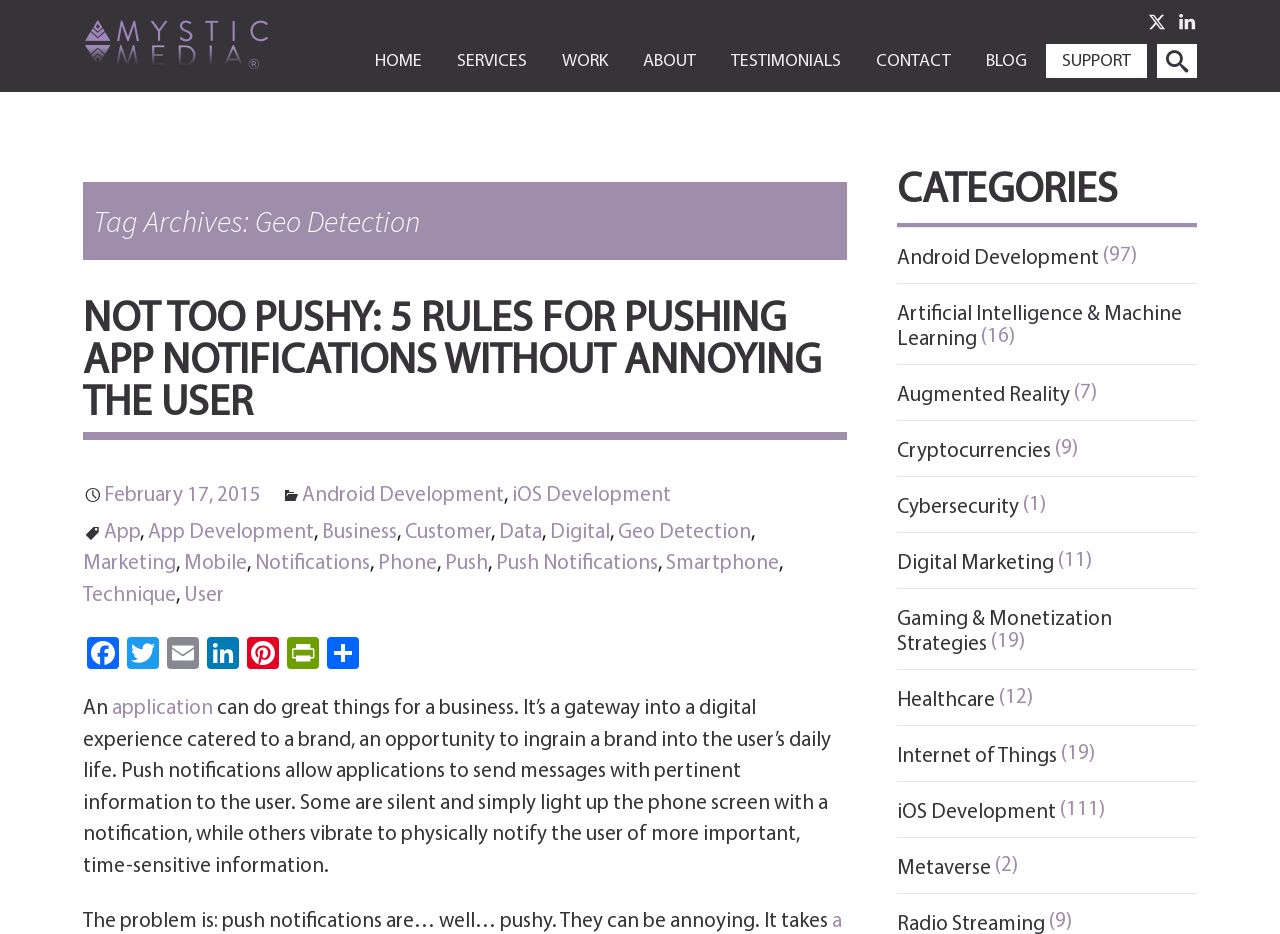Please locate the bounding box coordinates of the element's region that needs to be clicked to follow the instruction: "Share on Facebook". The bounding box coordinates should be provided as four float numbers between 0 and 1, i.e., [left, top, right, bottom].

[0.065, 0.682, 0.096, 0.725]